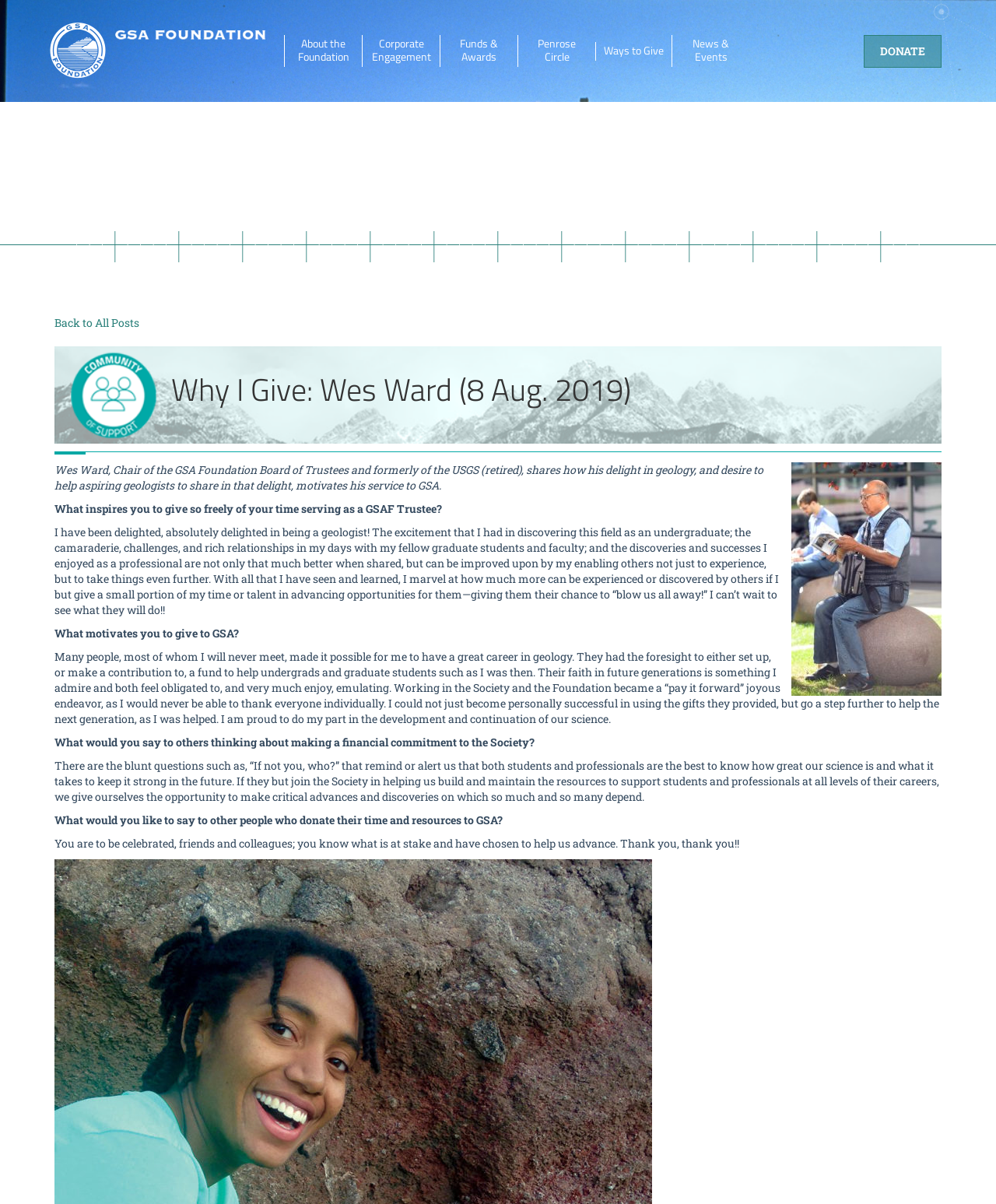Respond to the question below with a concise word or phrase:
What is the sentiment expressed by Wes Ward towards others who donate their time and resources to GSA?

Gratitude